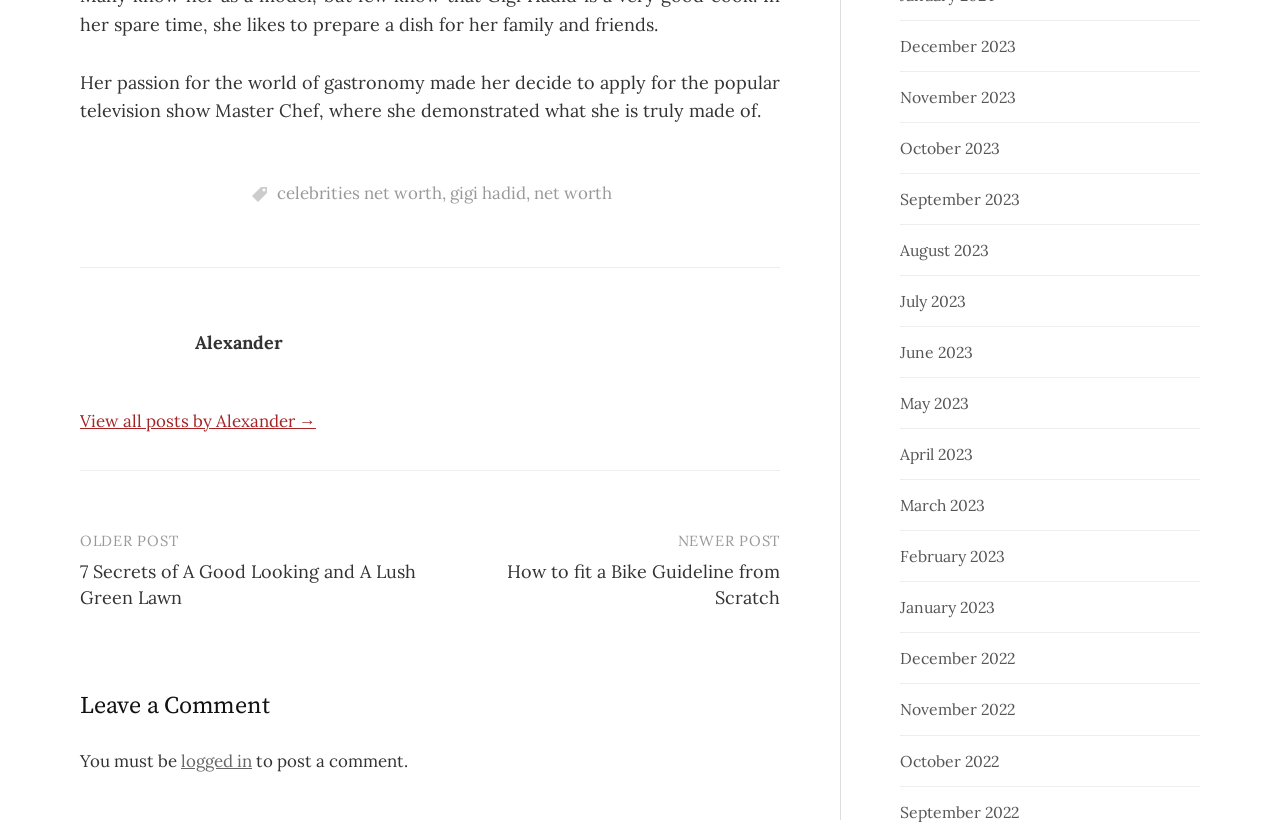Given the description: "celebrities net worth", determine the bounding box coordinates of the UI element. The coordinates should be formatted as four float numbers between 0 and 1, [left, top, right, bottom].

[0.216, 0.22, 0.345, 0.246]